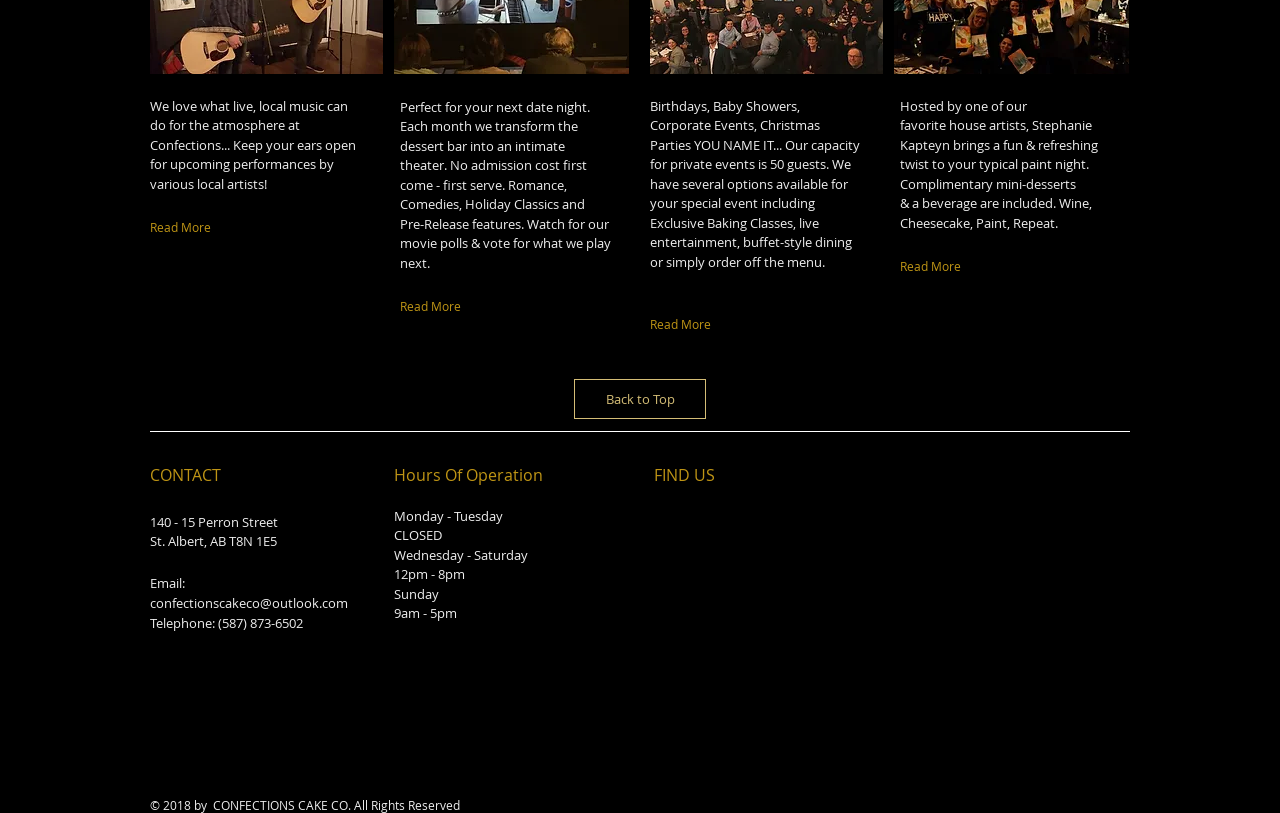Identify the bounding box coordinates of the section to be clicked to complete the task described by the following instruction: "Learn about movie nights". The coordinates should be four float numbers between 0 and 1, formatted as [left, top, right, bottom].

[0.312, 0.36, 0.457, 0.395]